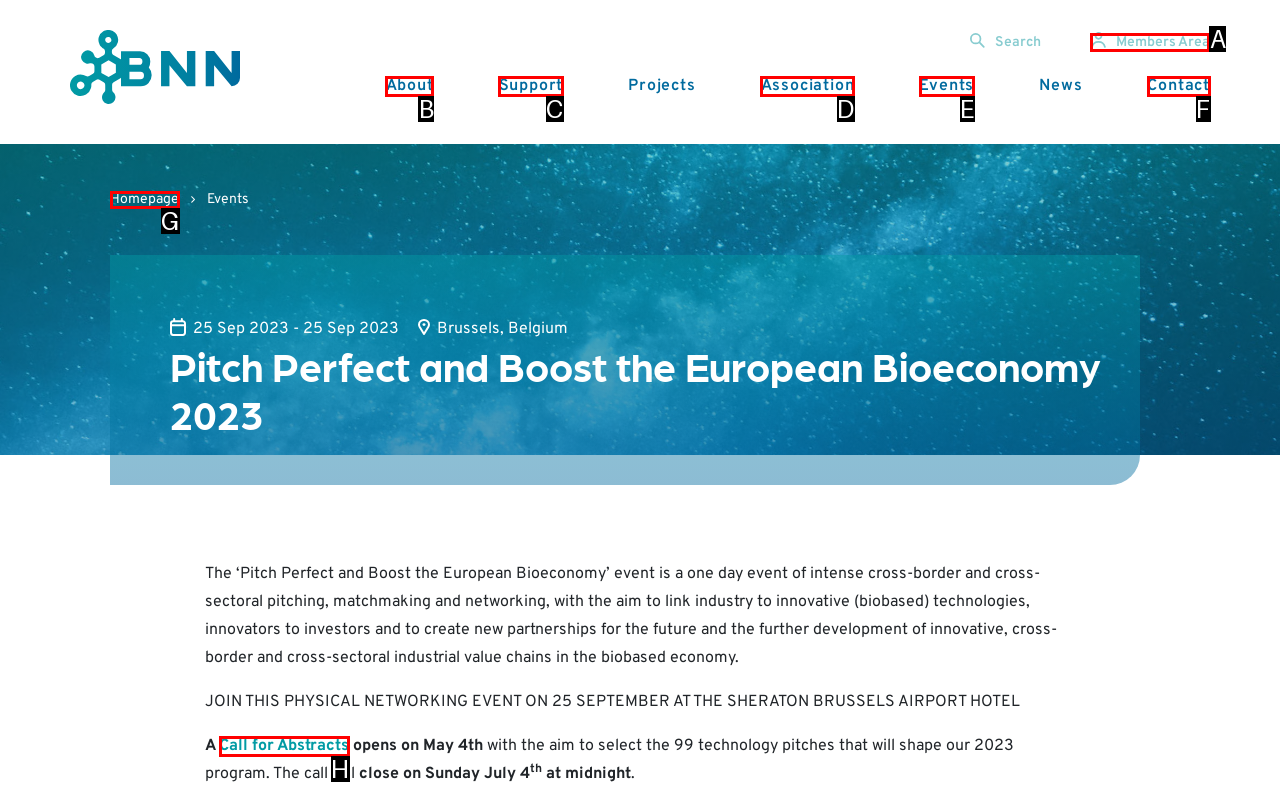From the given options, tell me which letter should be clicked to complete this task: Go to the Members Area
Answer with the letter only.

A